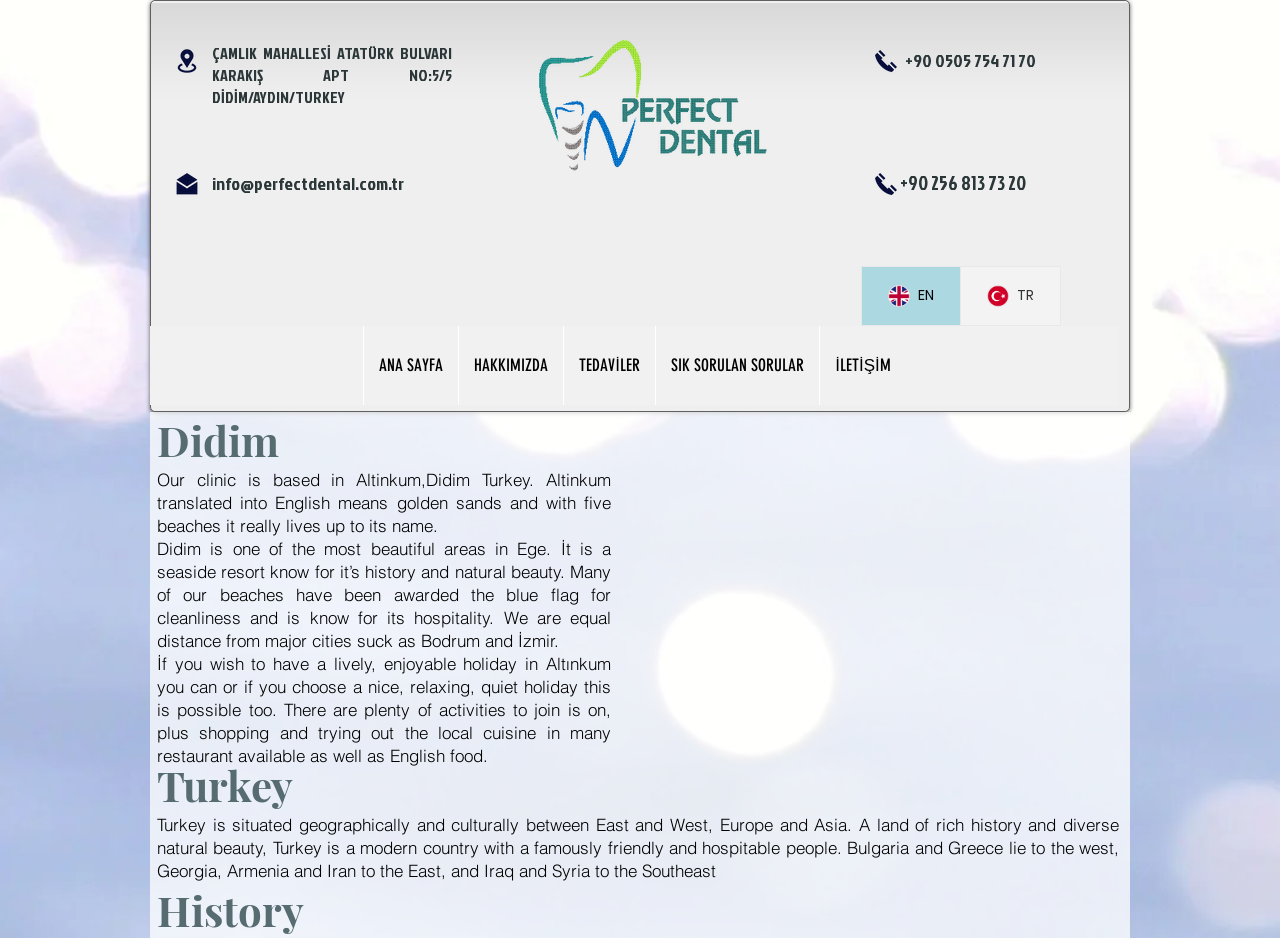What is the name of the seaside resort mentioned in the text?
Answer the question in as much detail as possible.

I found the name of the seaside resort by reading the static text element with the bounding box coordinates [0.123, 0.5, 0.477, 0.571]. The text reads 'Our clinic is based in Altinkum,Didim Turkey. Altinkum translated into English means golden sands and with five beaches it really lives up to its name.', which mentions the name of the seaside resort as Altinkum.